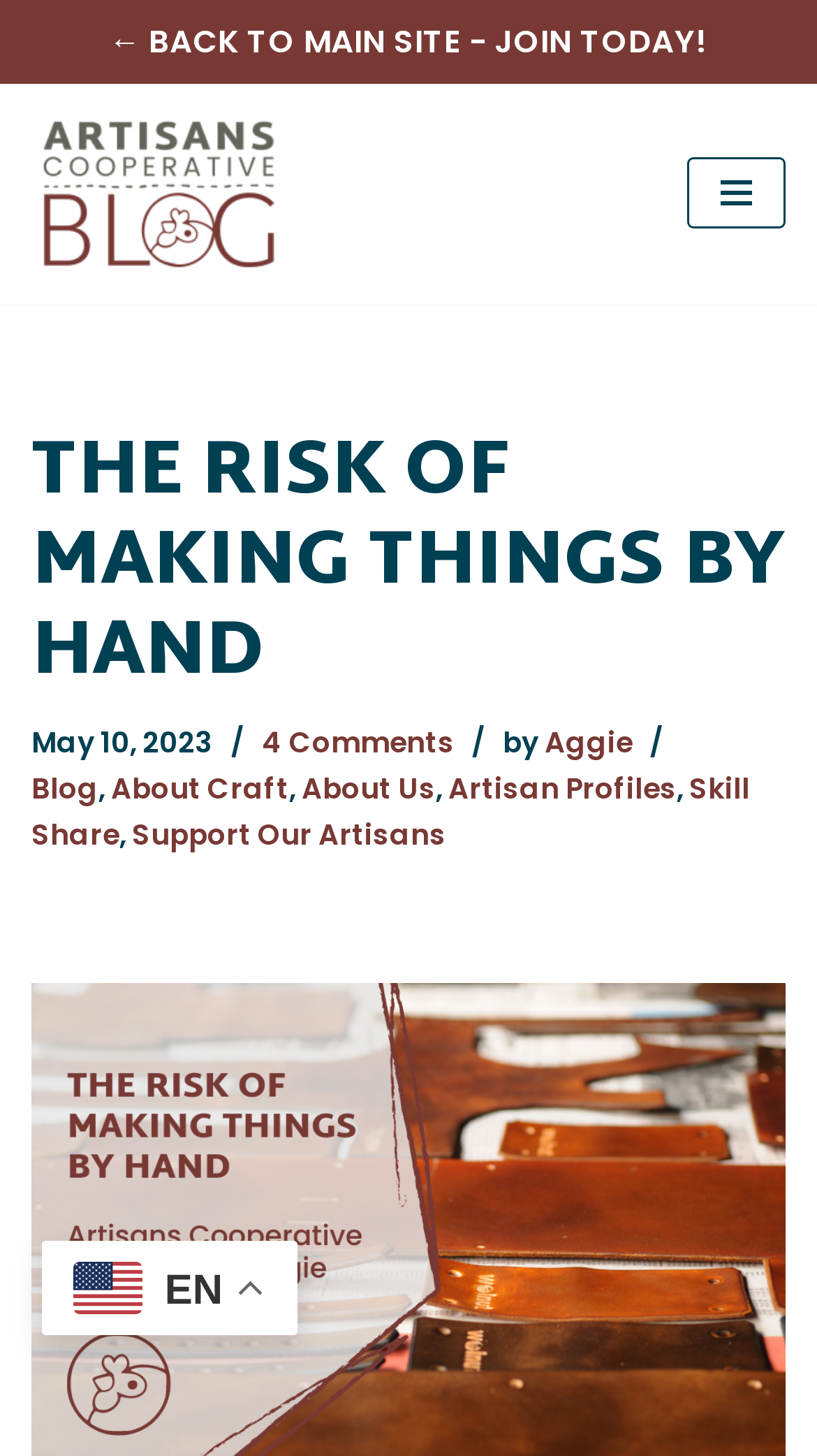What is the name of the author of the blog post?
Respond with a short answer, either a single word or a phrase, based on the image.

Aggie